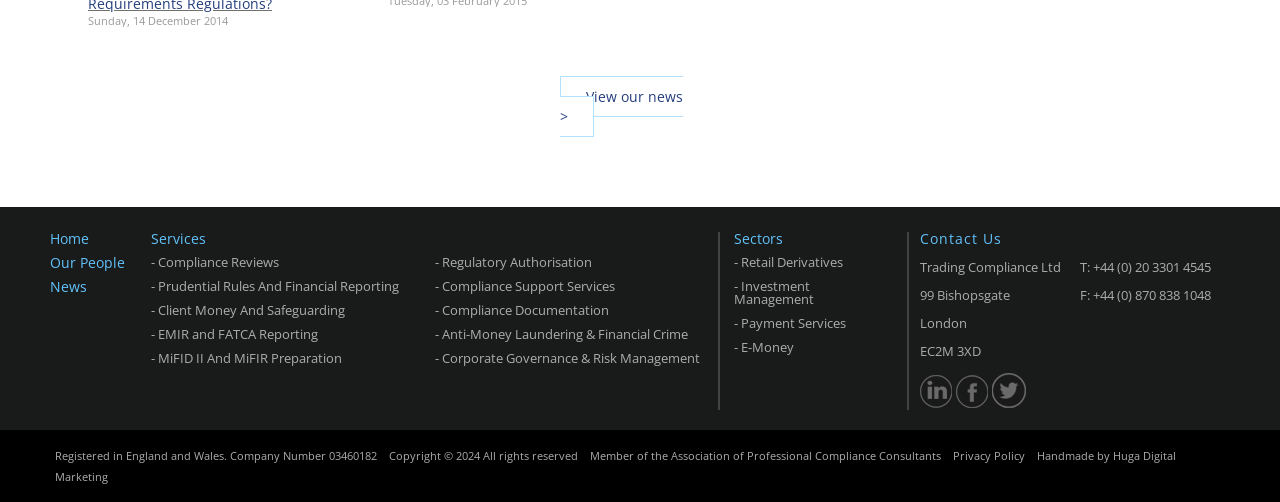What is the company name mentioned on the webpage?
Use the information from the screenshot to give a comprehensive response to the question.

The company name is mentioned in the contact information section, along with the address and phone numbers, suggesting that it is the company's website.